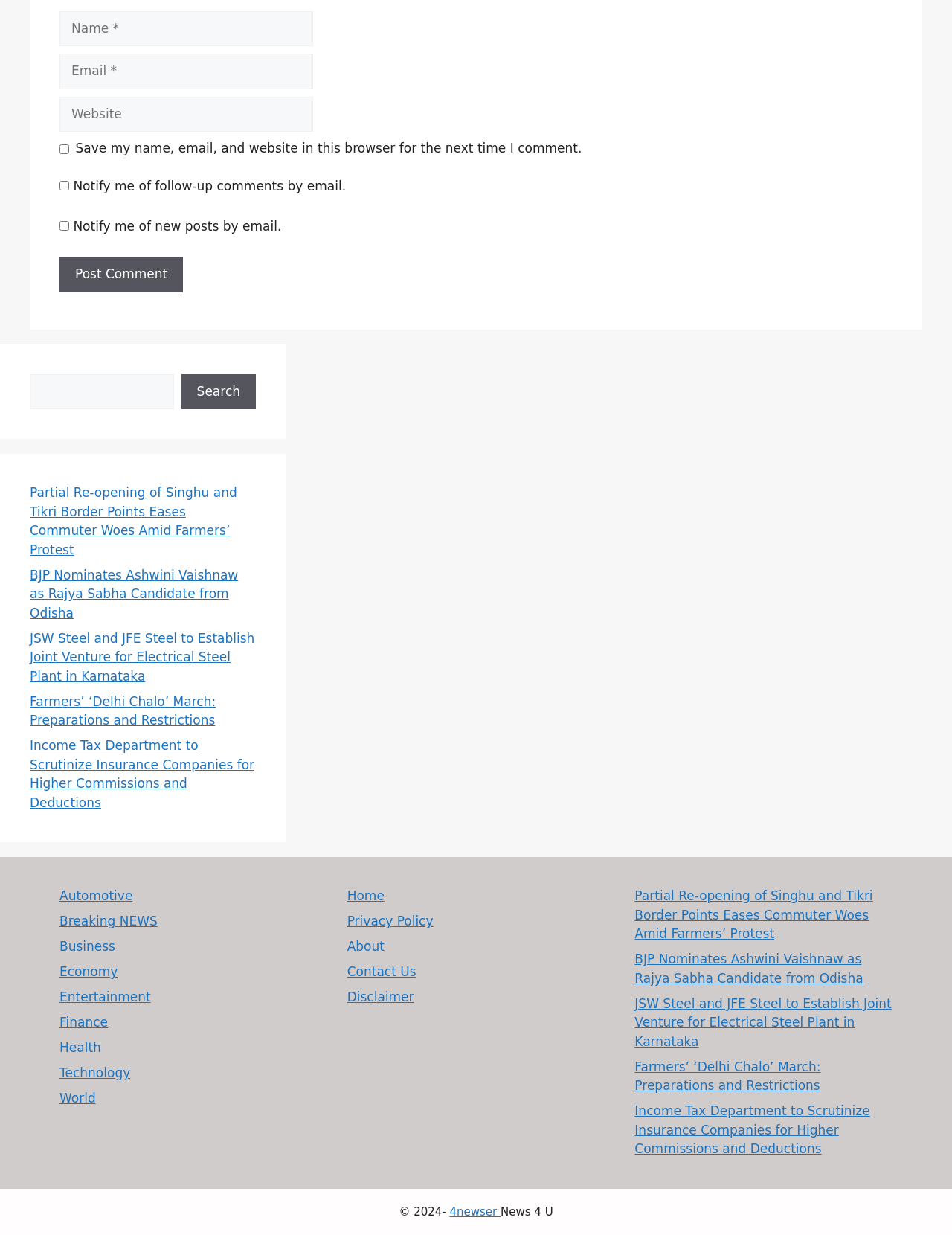What is the name of the website?
Please respond to the question with a detailed and thorough explanation.

The webpage contains a footer section with the text 'News 4 U' and a copyright notice, indicating that 'News 4 U' is the name of the website.